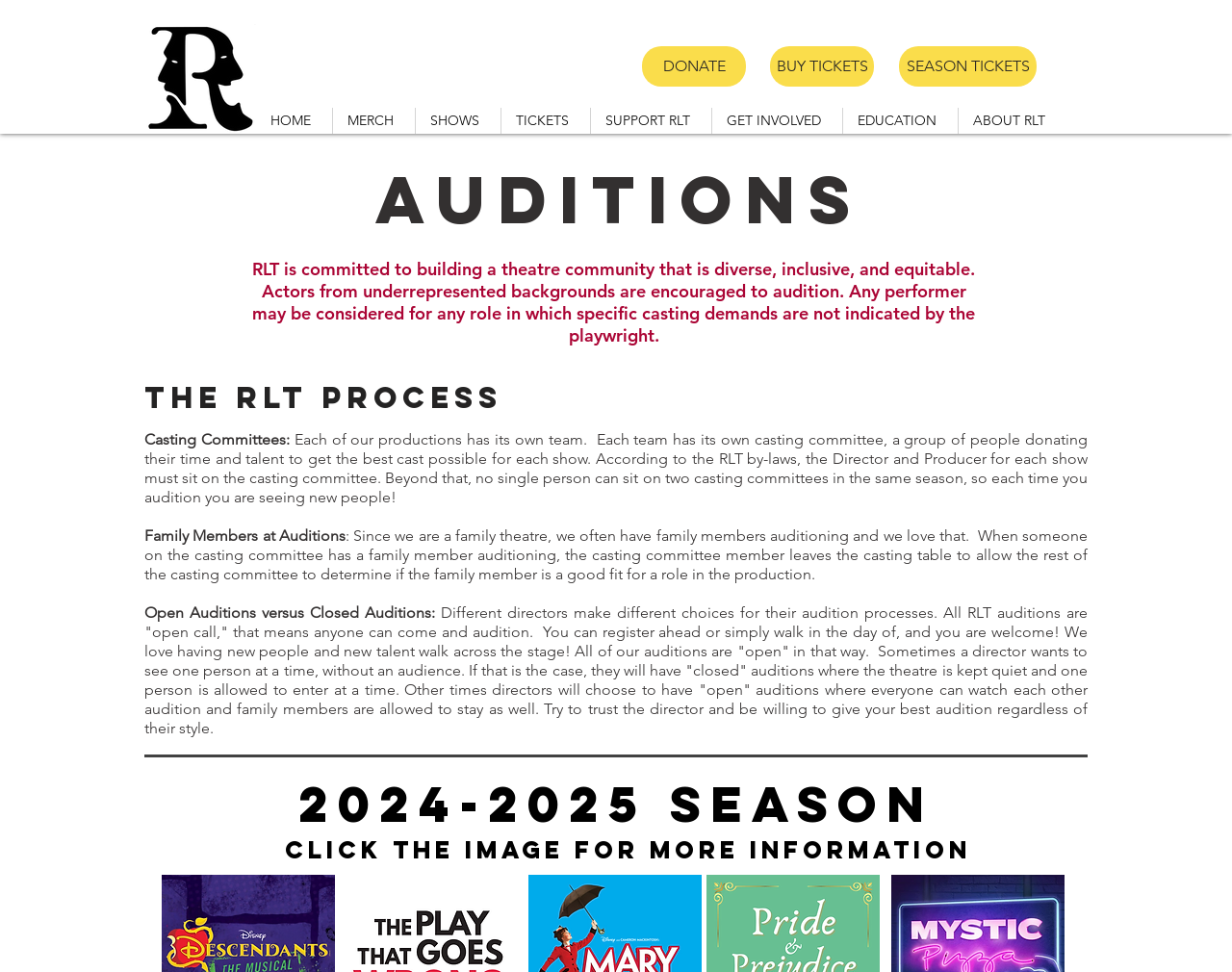Determine the bounding box coordinates for the area you should click to complete the following instruction: "Click the 'HOME' link".

[0.208, 0.111, 0.27, 0.138]